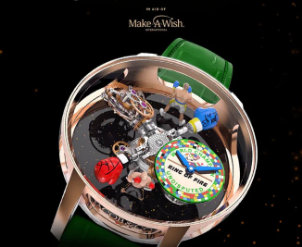Paint a vivid picture with your words by describing the image in detail.

The image showcases a unique and intricately designed wristwatch that serves as a tribute to the Make-A-Wish Foundation. The watch features a whimsical display, highlighted by a colorful and vibrant dial adorned with playful motifs such as a basketball and brightly colored elements representing various themes of childhood dreams. 

The watch's mechanical workings are visible through a transparent case, revealing meticulous craftsmanship and artistry. The watch face displays a creative design with the words "TIME IS FIRE," complemented by vibrant colors that symbolize joy and aspiration. 

Additionally, the watch is set against a sleek black background that enhances its features, while a striking green leather strap adds a touch of elegance and style. The overall aesthetic of the piece embodies a spirit of generosity and hope, aligning perfectly with the mission of the Make-A-Wish Foundation to create magical moments for children facing critical health challenges. This timepiece is not just a watch, but a celebration of dreams and the power of wishes.